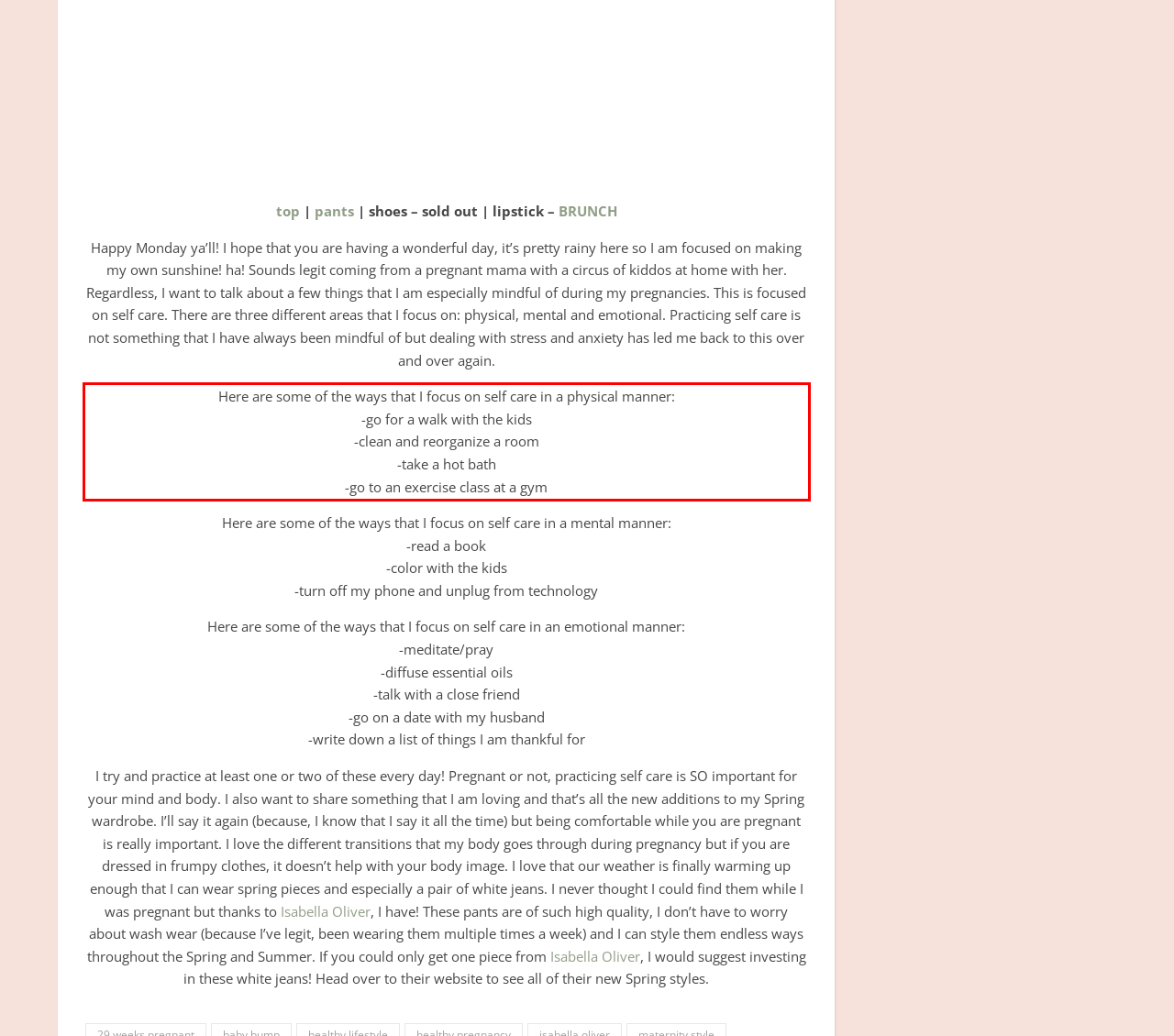Within the screenshot of the webpage, locate the red bounding box and use OCR to identify and provide the text content inside it.

Here are some of the ways that I focus on self care in a physical manner: -go for a walk with the kids -clean and reorganize a room -take a hot bath -go to an exercise class at a gym